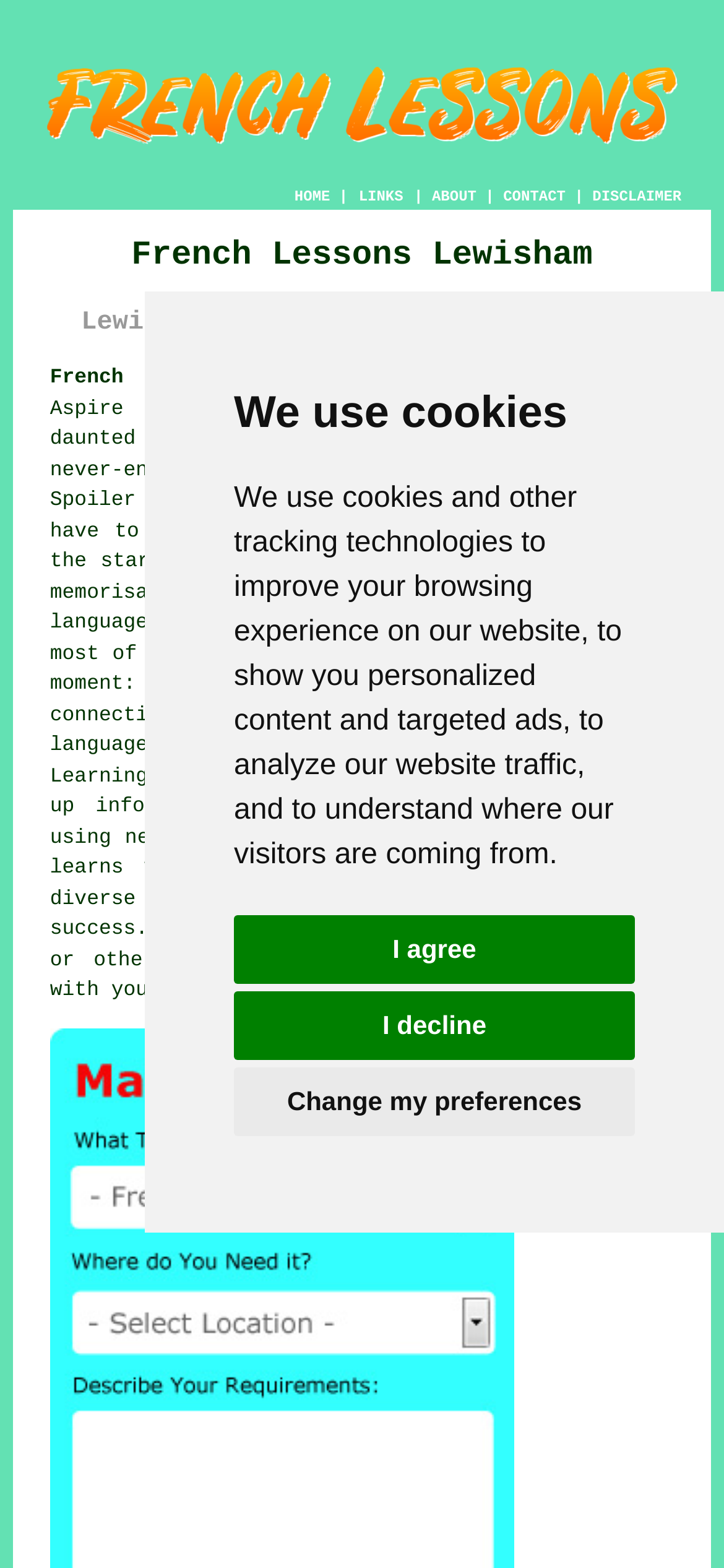Pinpoint the bounding box coordinates of the area that should be clicked to complete the following instruction: "Click the HOME link". The coordinates must be given as four float numbers between 0 and 1, i.e., [left, top, right, bottom].

[0.407, 0.12, 0.456, 0.131]